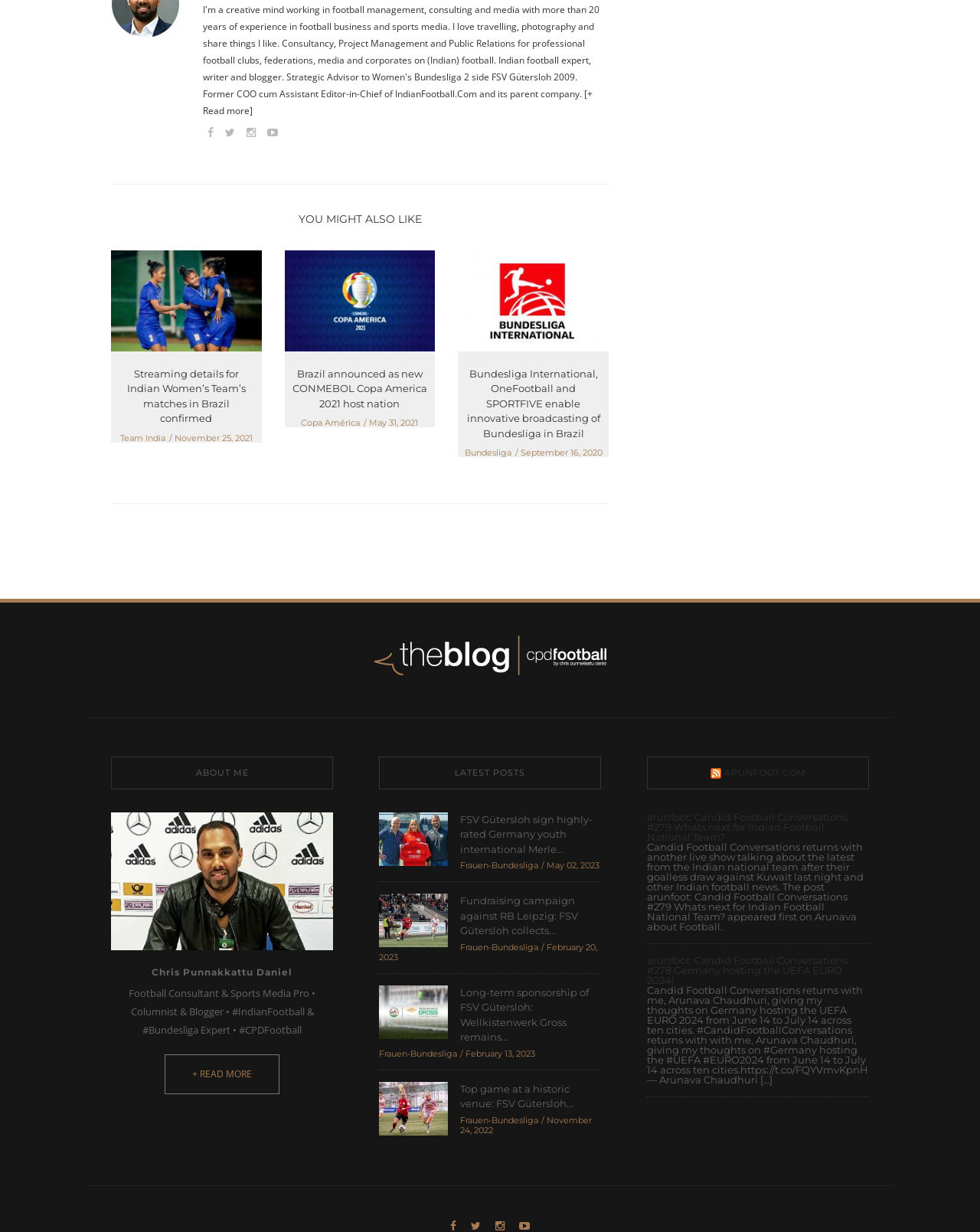From the webpage screenshot, identify the region described by parent_node: Name * name="author". Provide the bounding box coordinates as (top-left x, top-left y, bottom-right x, bottom-right y), with each value being a floating point number between 0 and 1.

None